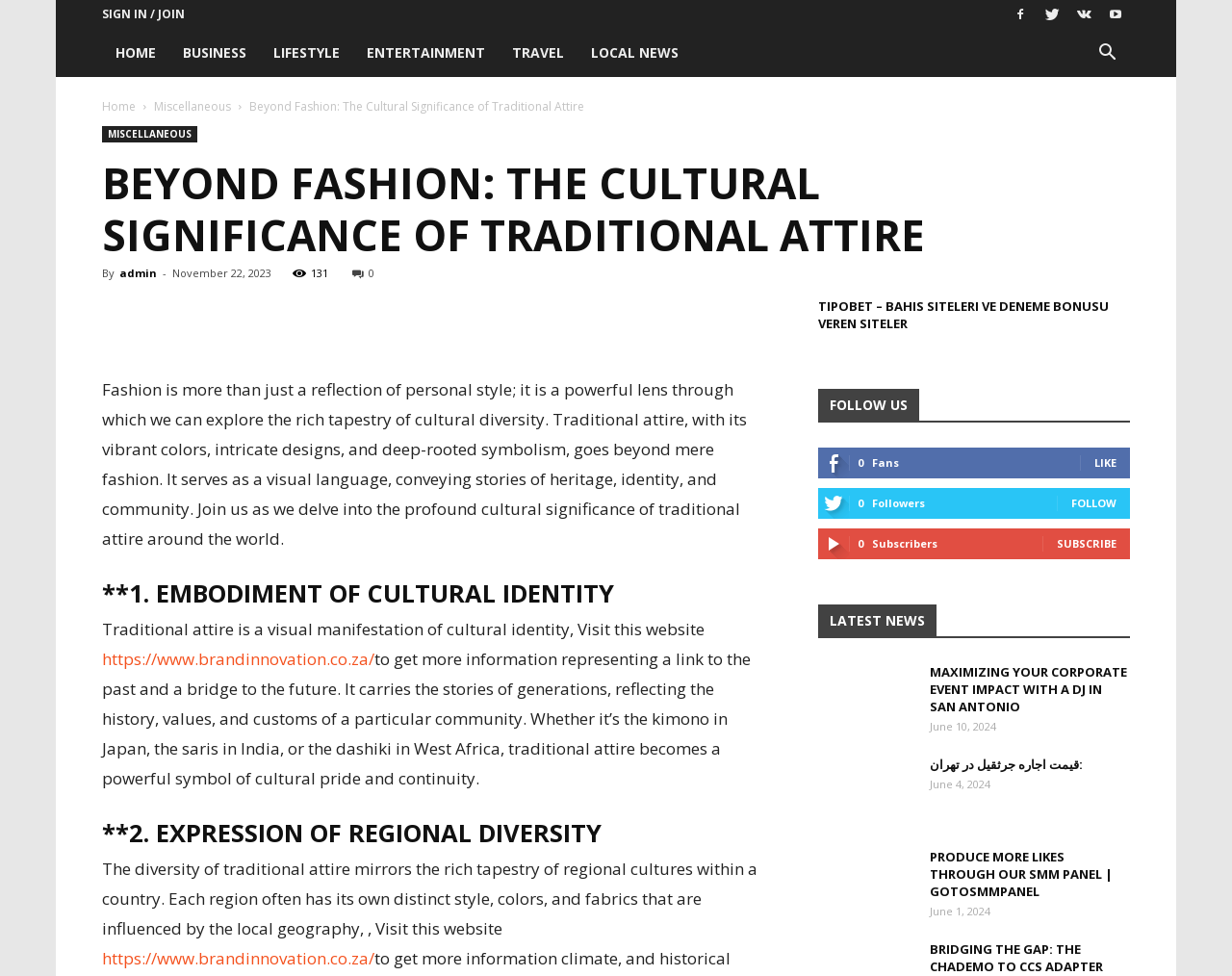Extract the main heading from the webpage content.

BEYOND FASHION: THE CULTURAL SIGNIFICANCE OF TRADITIONAL ATTIRE